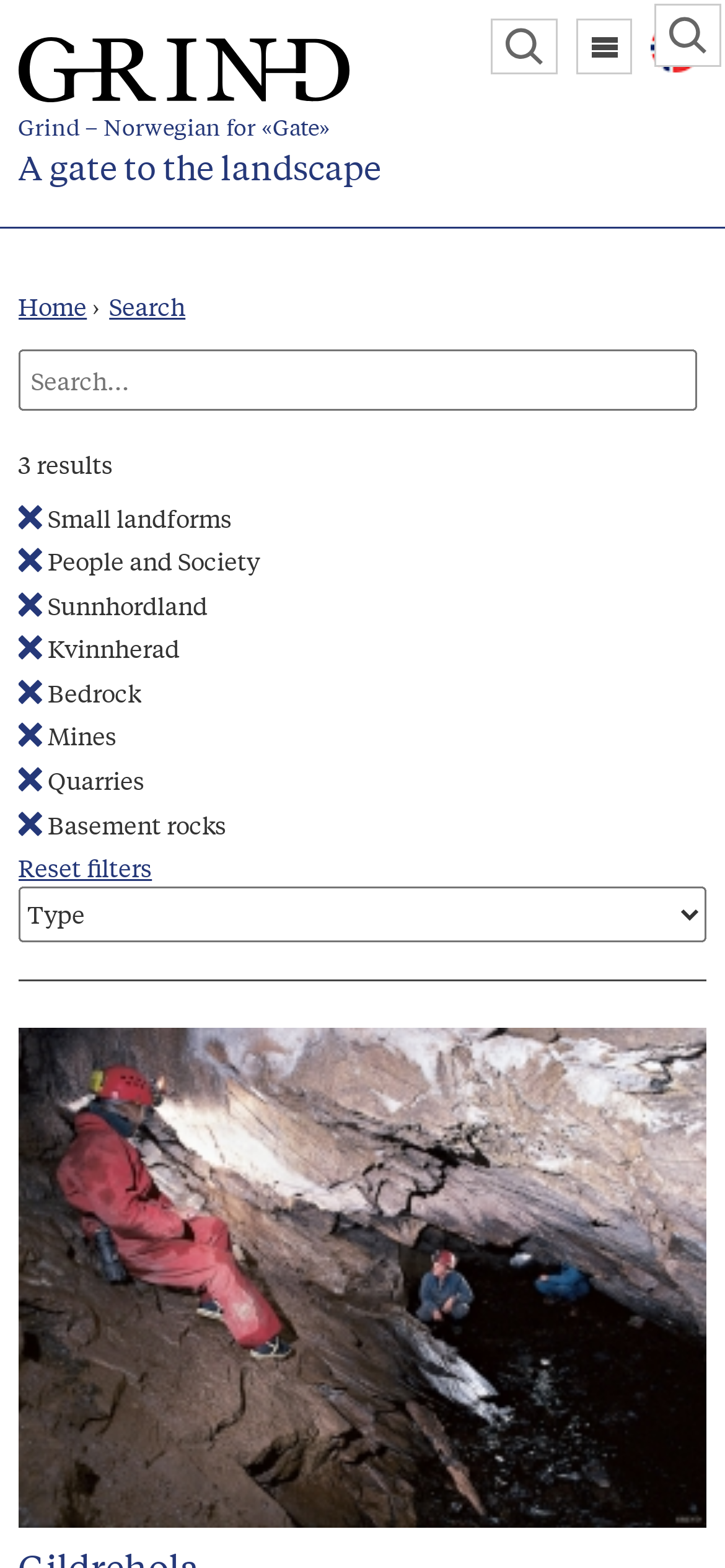Provide the bounding box coordinates for the UI element described in this sentence: "Remove Basement rocks filter". The coordinates should be four float values between 0 and 1, i.e., [left, top, right, bottom].

[0.025, 0.514, 0.066, 0.536]